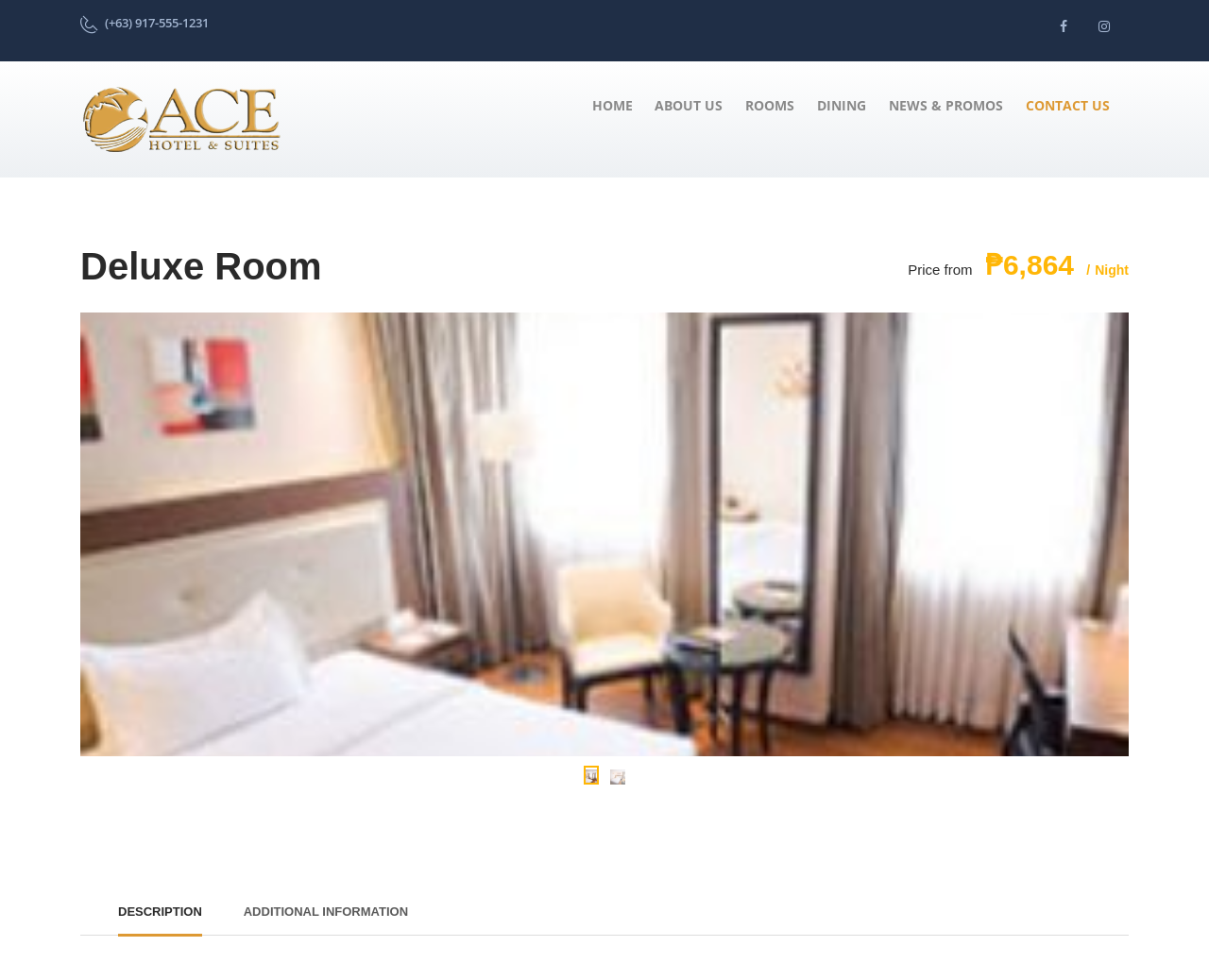Based on the provided description, "Home", find the bounding box of the corresponding UI element in the screenshot.

[0.482, 0.099, 0.531, 0.118]